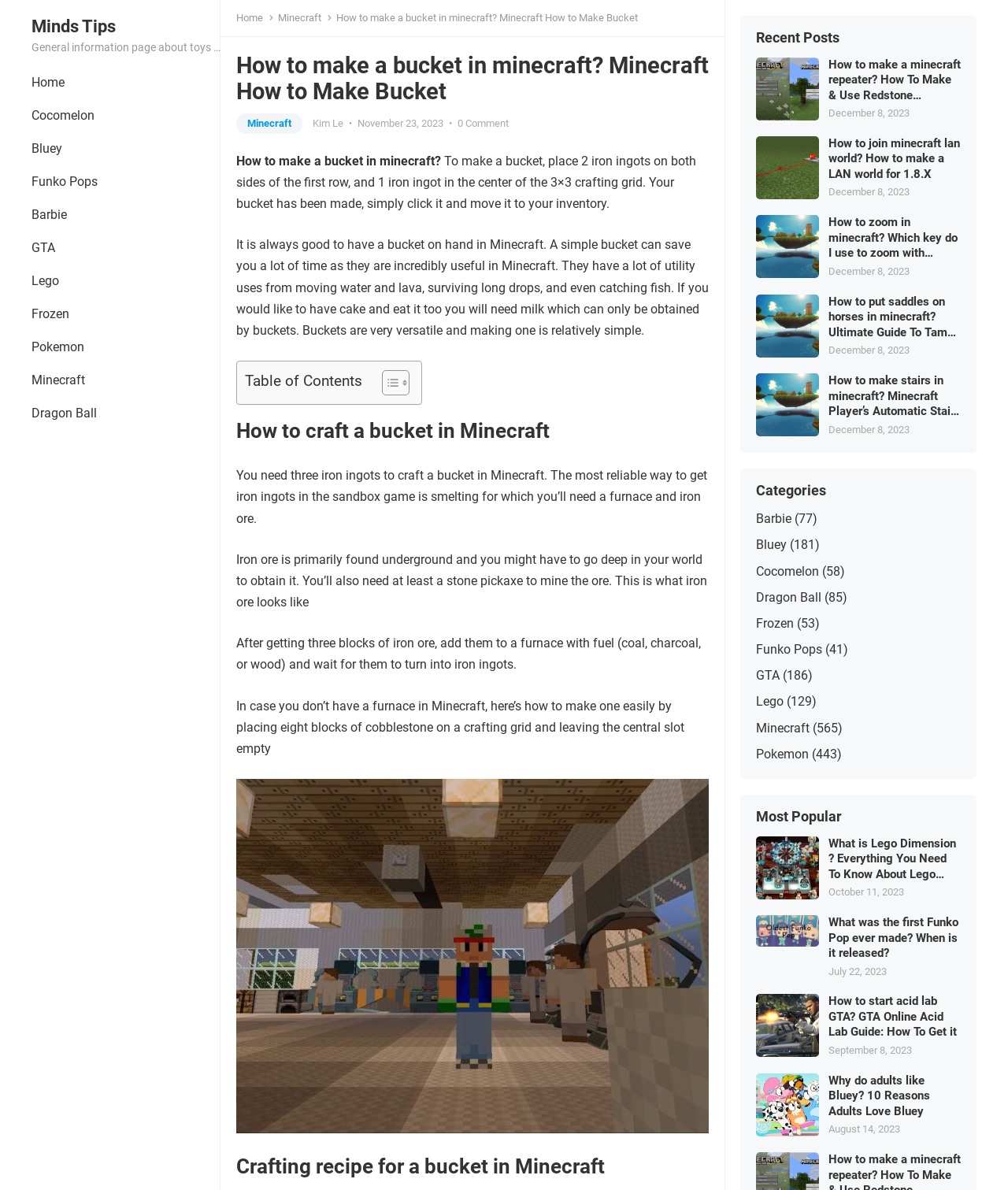Find the bounding box coordinates of the area to click in order to follow the instruction: "Click on the 'Minecraft' link".

[0.016, 0.306, 0.1, 0.334]